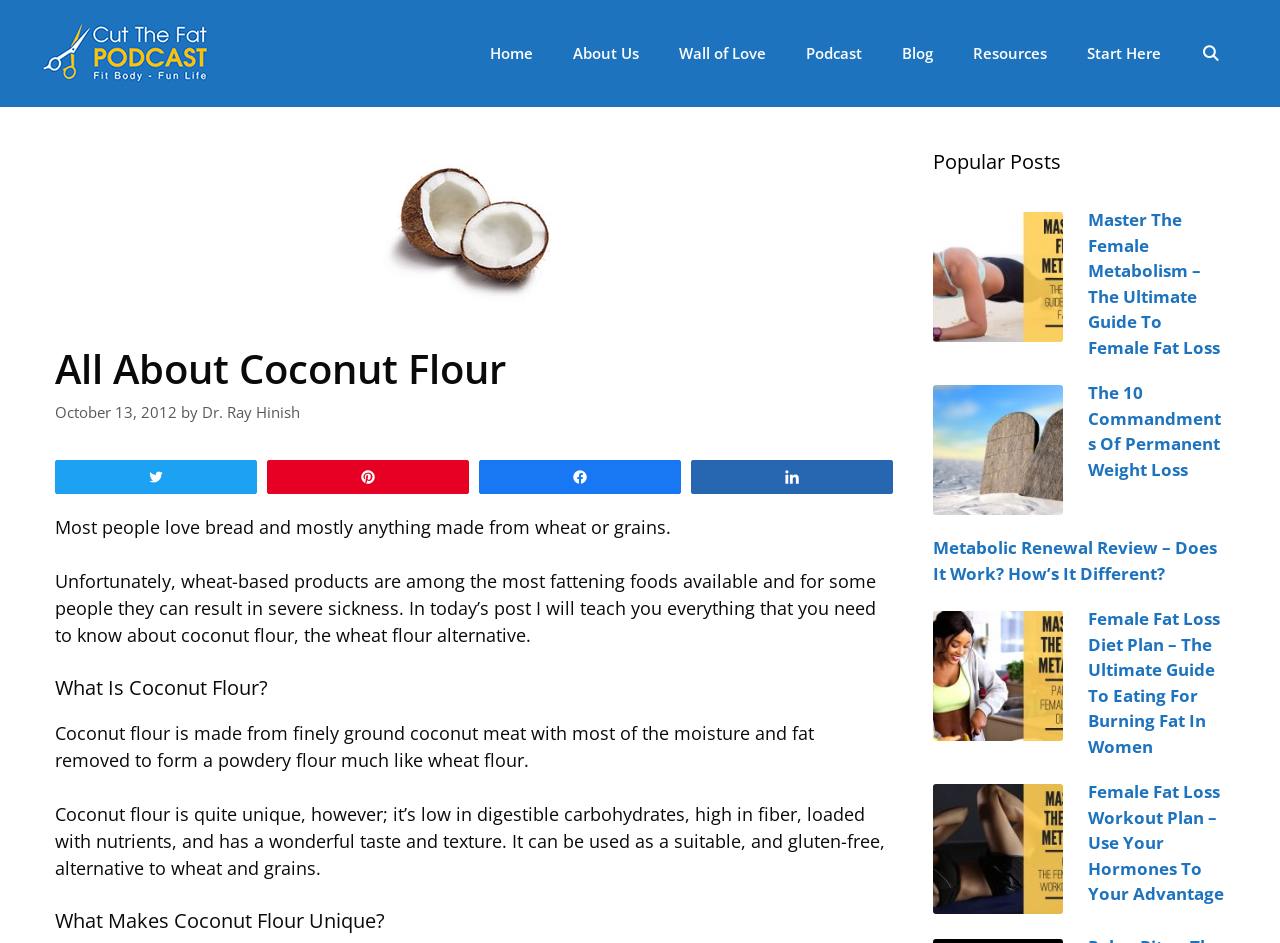Bounding box coordinates are to be given in the format (top-left x, top-left y, bottom-right x, bottom-right y). All values must be floating point numbers between 0 and 1. Provide the bounding box coordinate for the UI element described as: aria-label="Open Search Bar"

[0.922, 0.021, 0.969, 0.092]